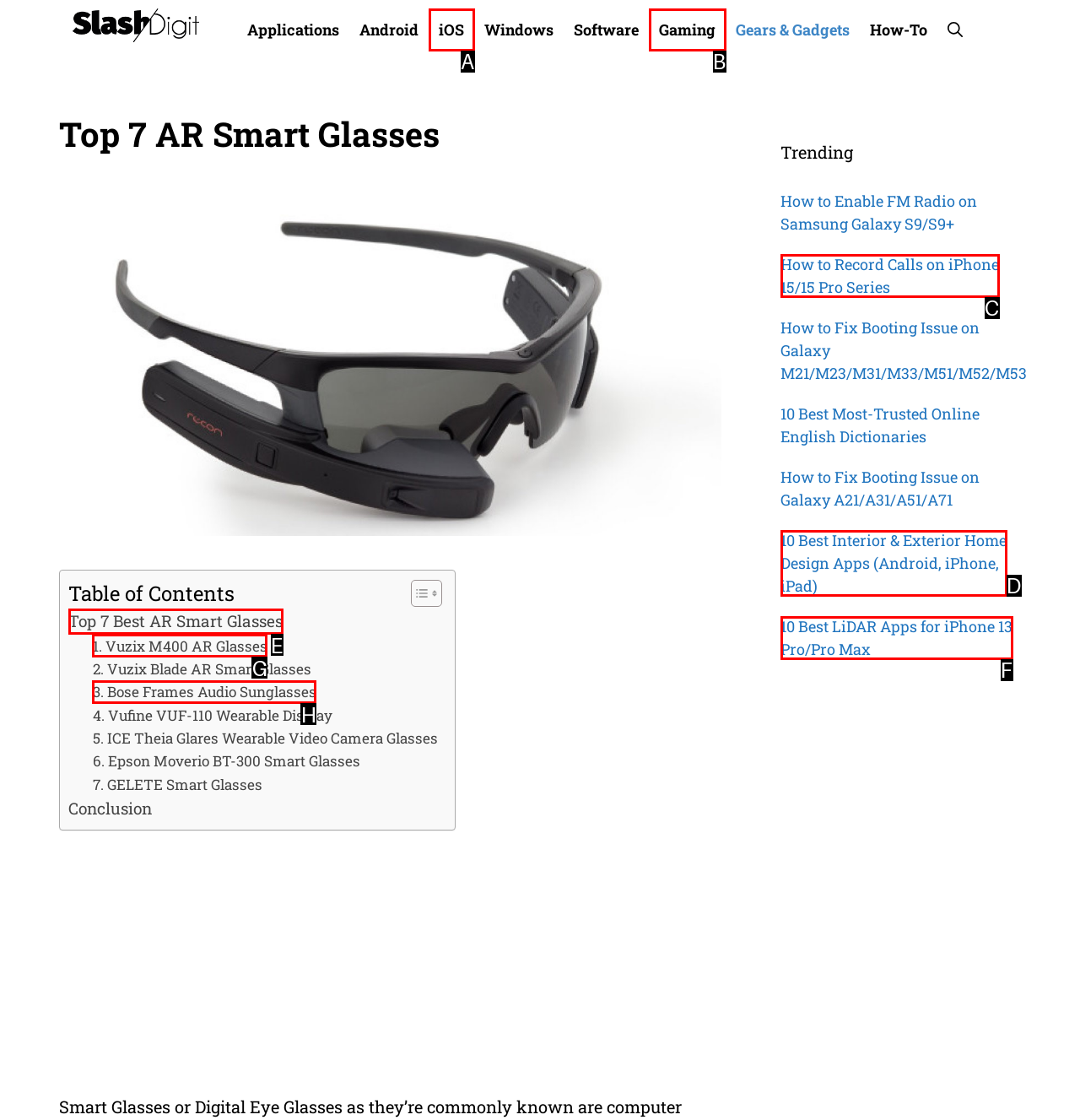Please select the letter of the HTML element that fits the description: 1. Vuzix M400 AR Glasses. Answer with the option's letter directly.

G